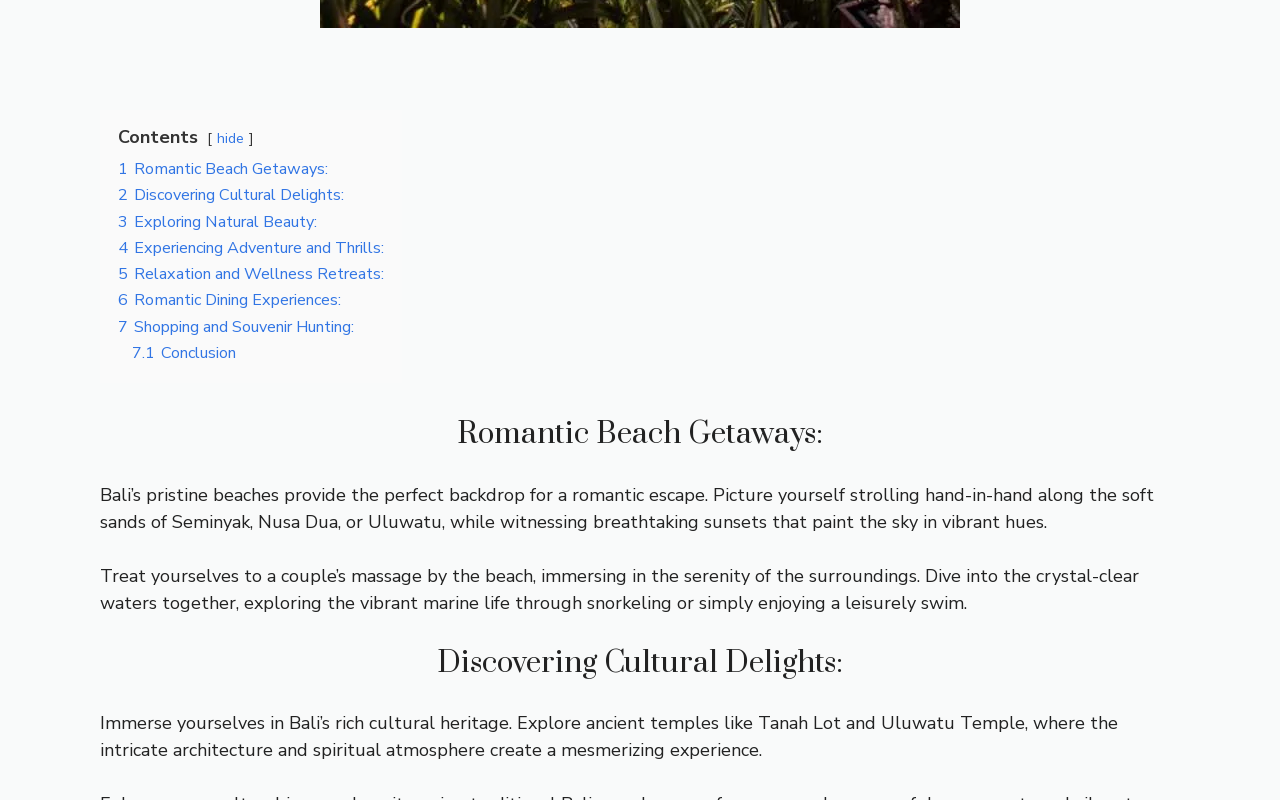Identify the bounding box coordinates of the clickable region to carry out the given instruction: "Explore 'Relaxation and Wellness Retreats:'".

[0.092, 0.329, 0.3, 0.356]